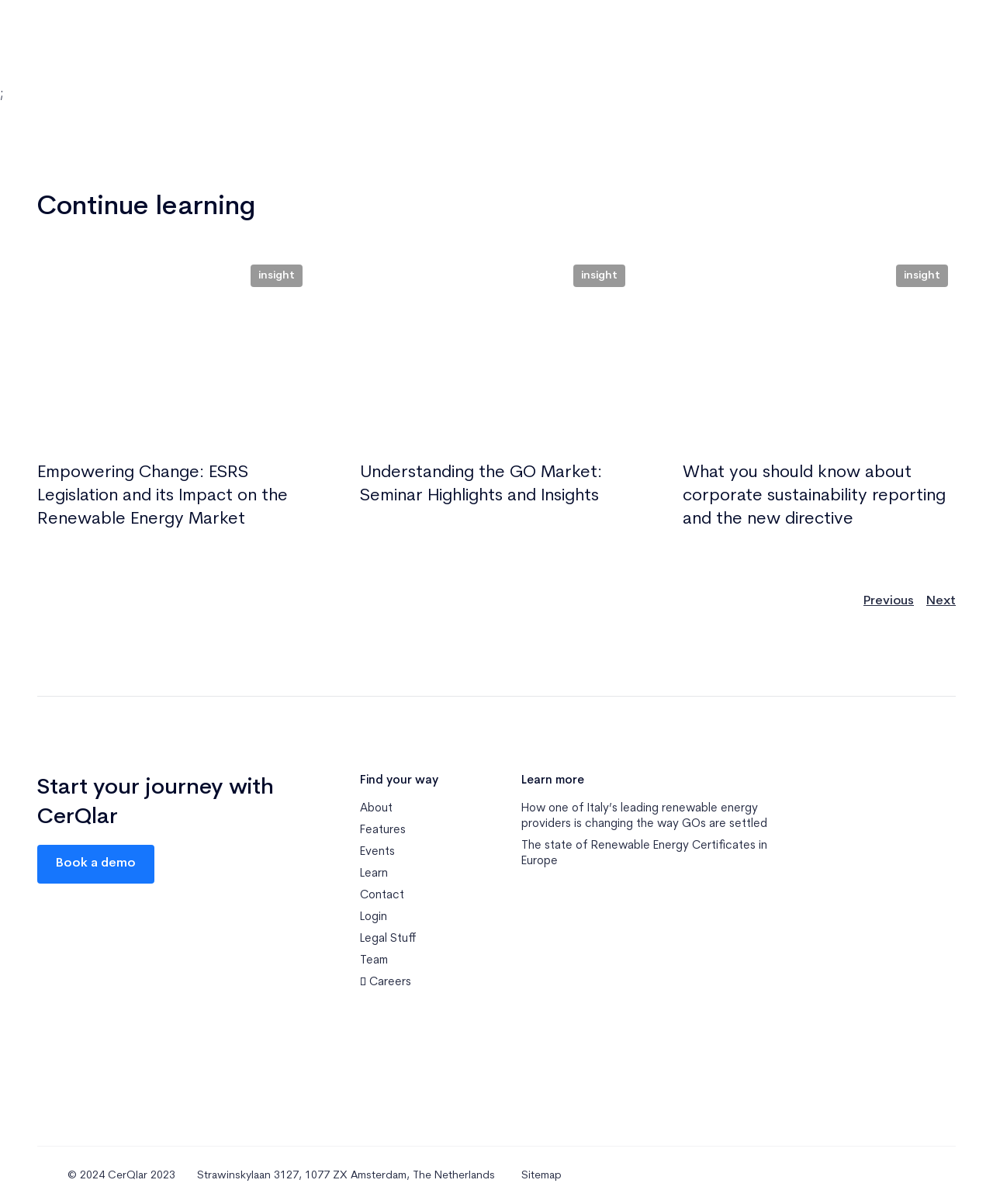Determine the bounding box coordinates of the UI element that matches the following description: "🚀 Careers". The coordinates should be four float numbers between 0 and 1 in the format [left, top, right, bottom].

[0.362, 0.81, 0.475, 0.823]